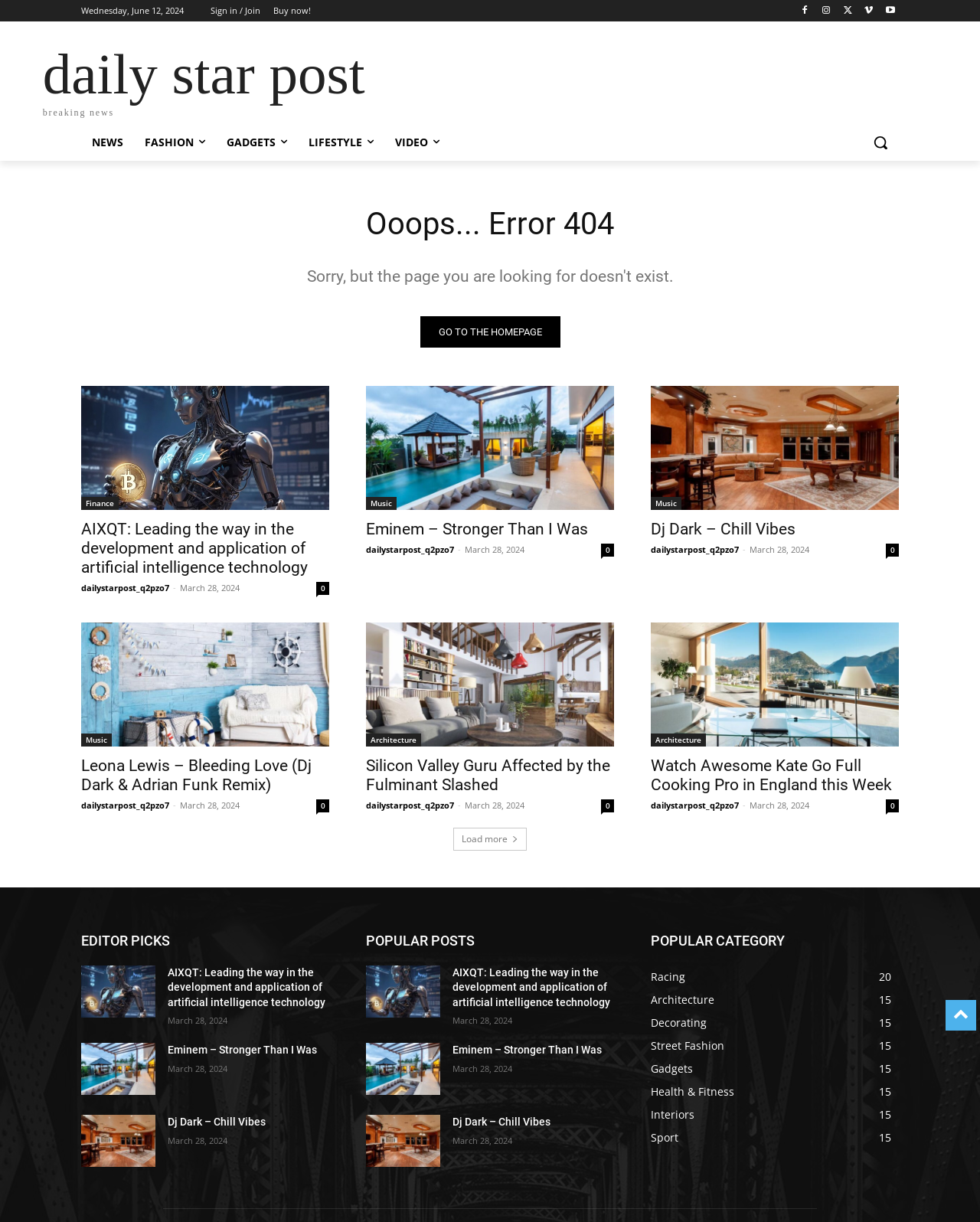Identify the bounding box coordinates of the specific part of the webpage to click to complete this instruction: "Search for something".

[0.88, 0.101, 0.917, 0.131]